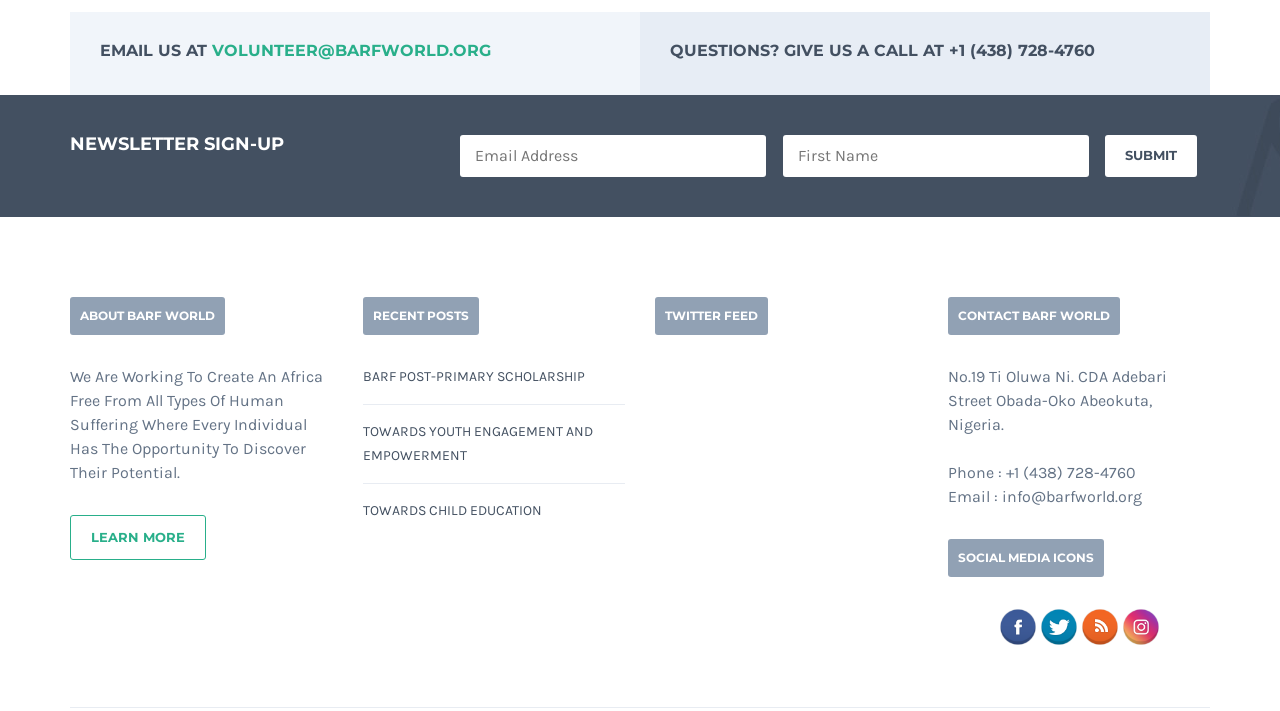Locate the bounding box coordinates of the element that needs to be clicked to carry out the instruction: "Click submit". The coordinates should be given as four float numbers ranging from 0 to 1, i.e., [left, top, right, bottom].

[0.863, 0.19, 0.935, 0.249]